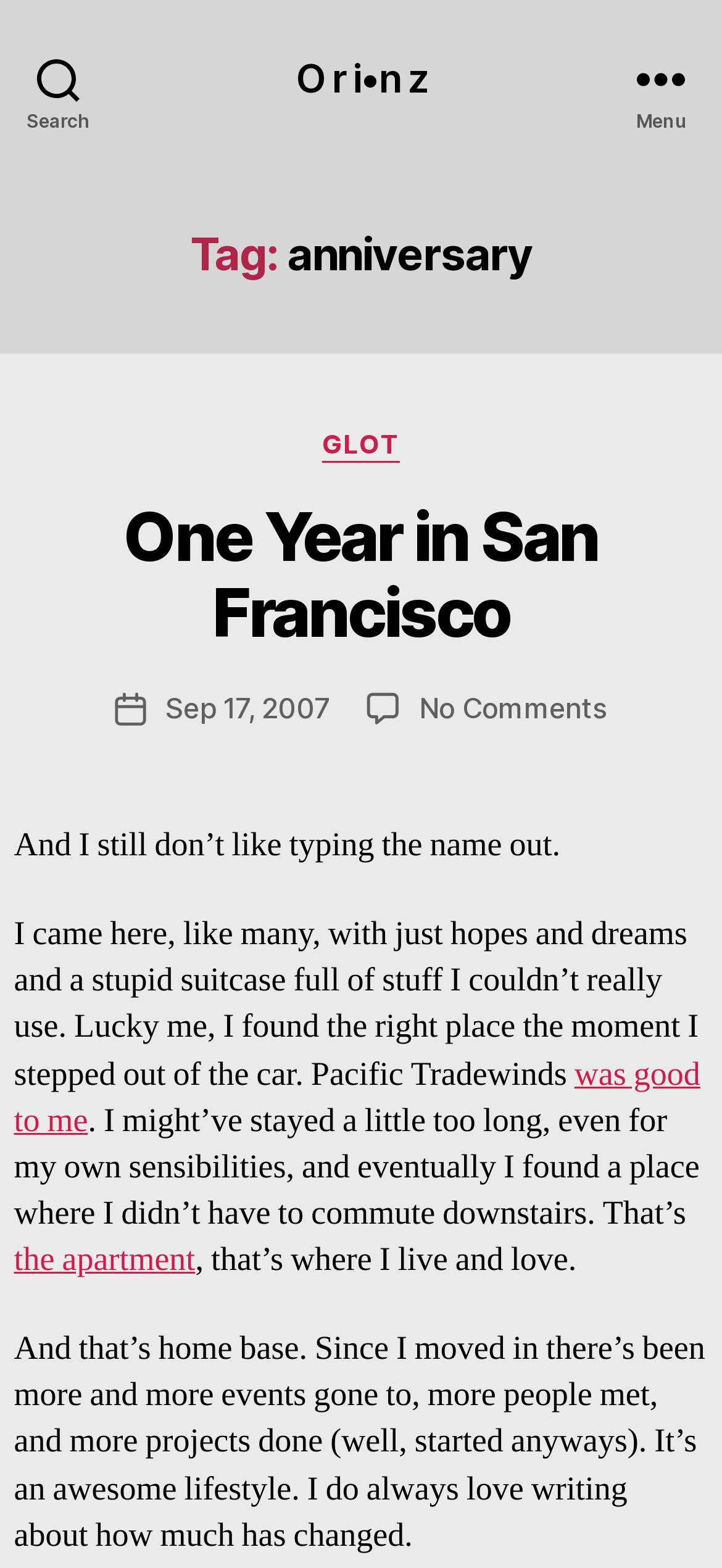Kindly determine the bounding box coordinates of the area that needs to be clicked to fulfill this instruction: "Visit O r i•n z homepage".

[0.41, 0.037, 0.59, 0.062]